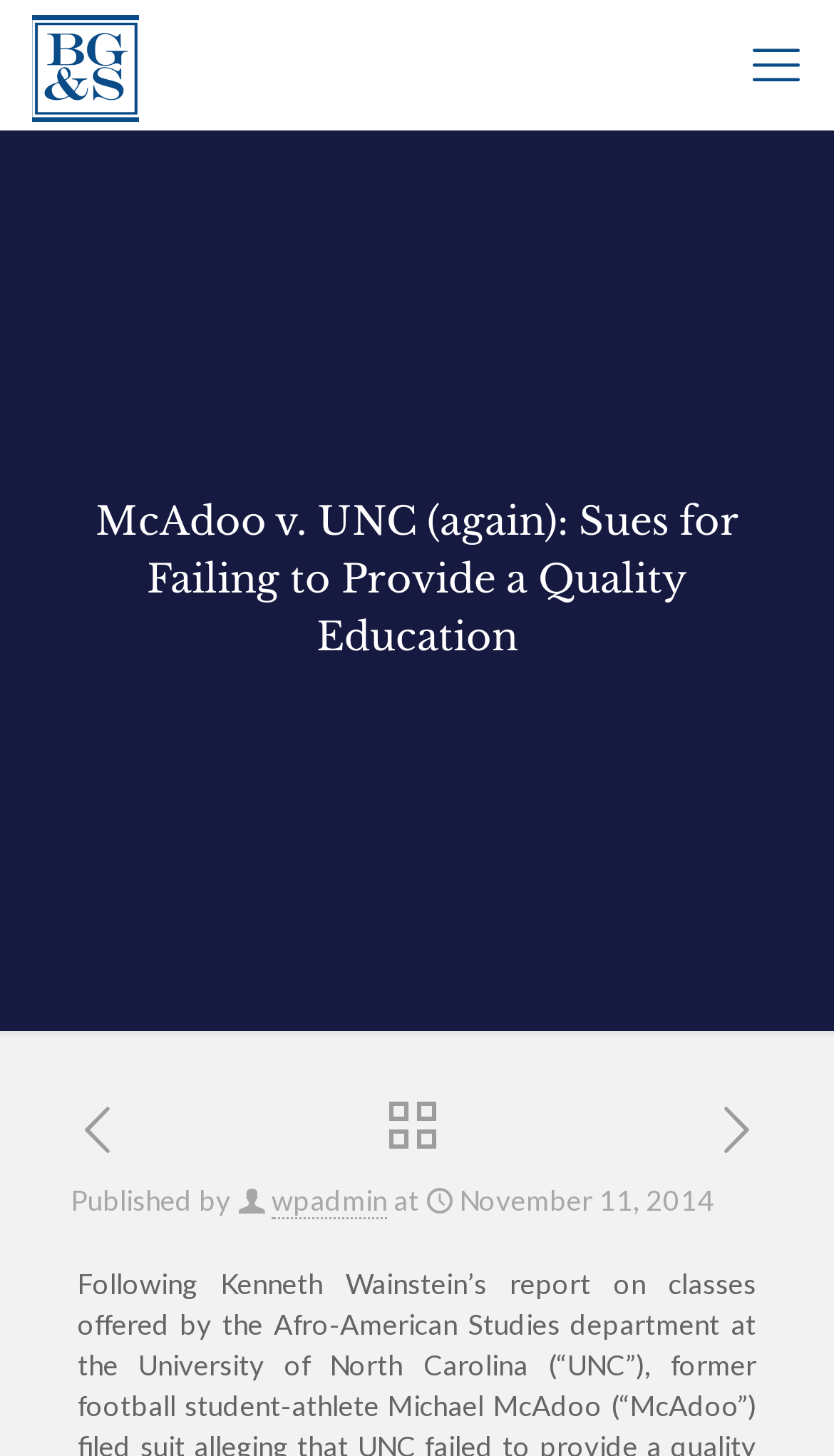Who is the author of the post?
Based on the screenshot, answer the question with a single word or phrase.

wpadmin